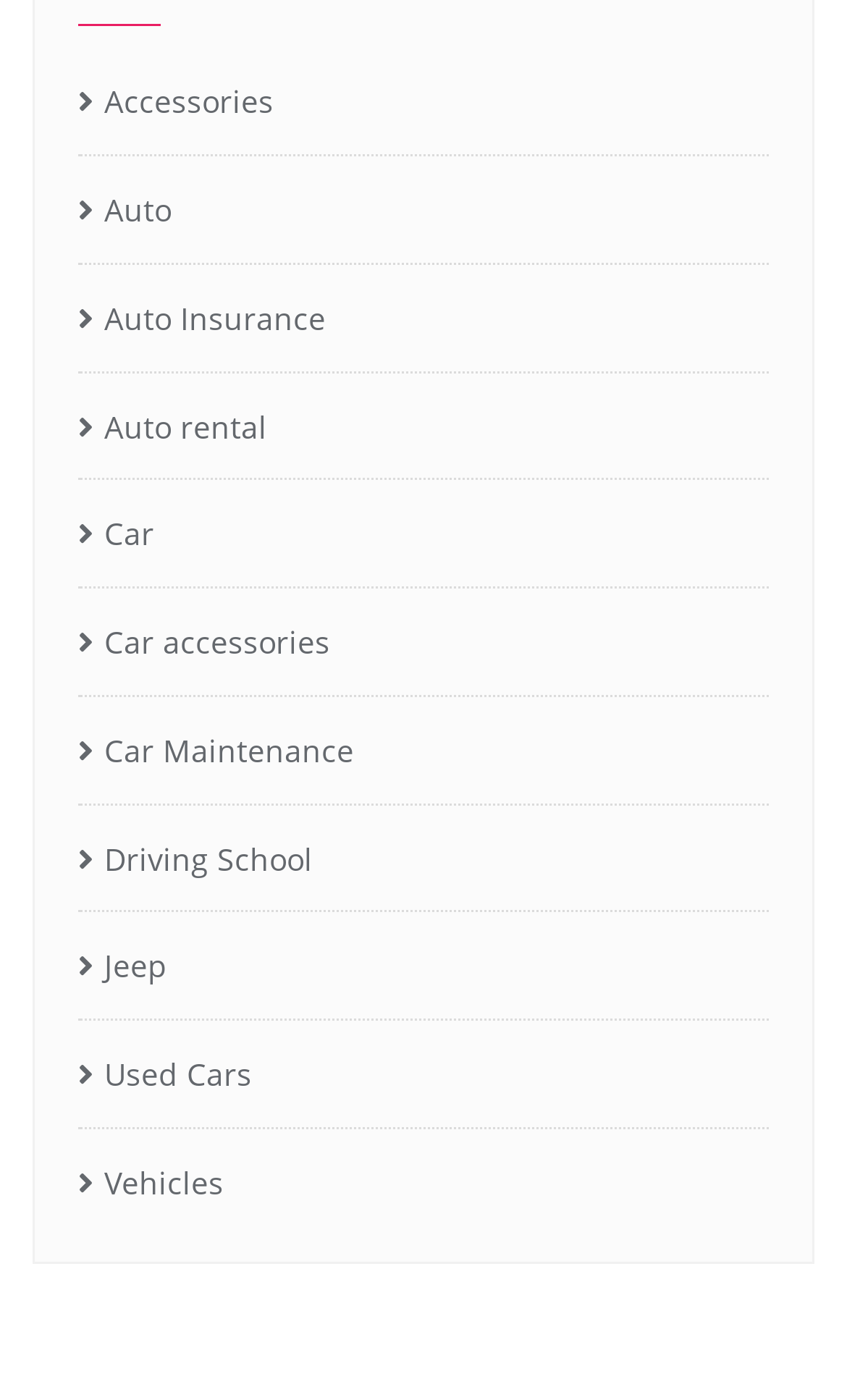Find the bounding box coordinates of the area that needs to be clicked in order to achieve the following instruction: "Click on Auto Insurance". The coordinates should be specified as four float numbers between 0 and 1, i.e., [left, top, right, bottom].

[0.092, 0.204, 0.385, 0.252]